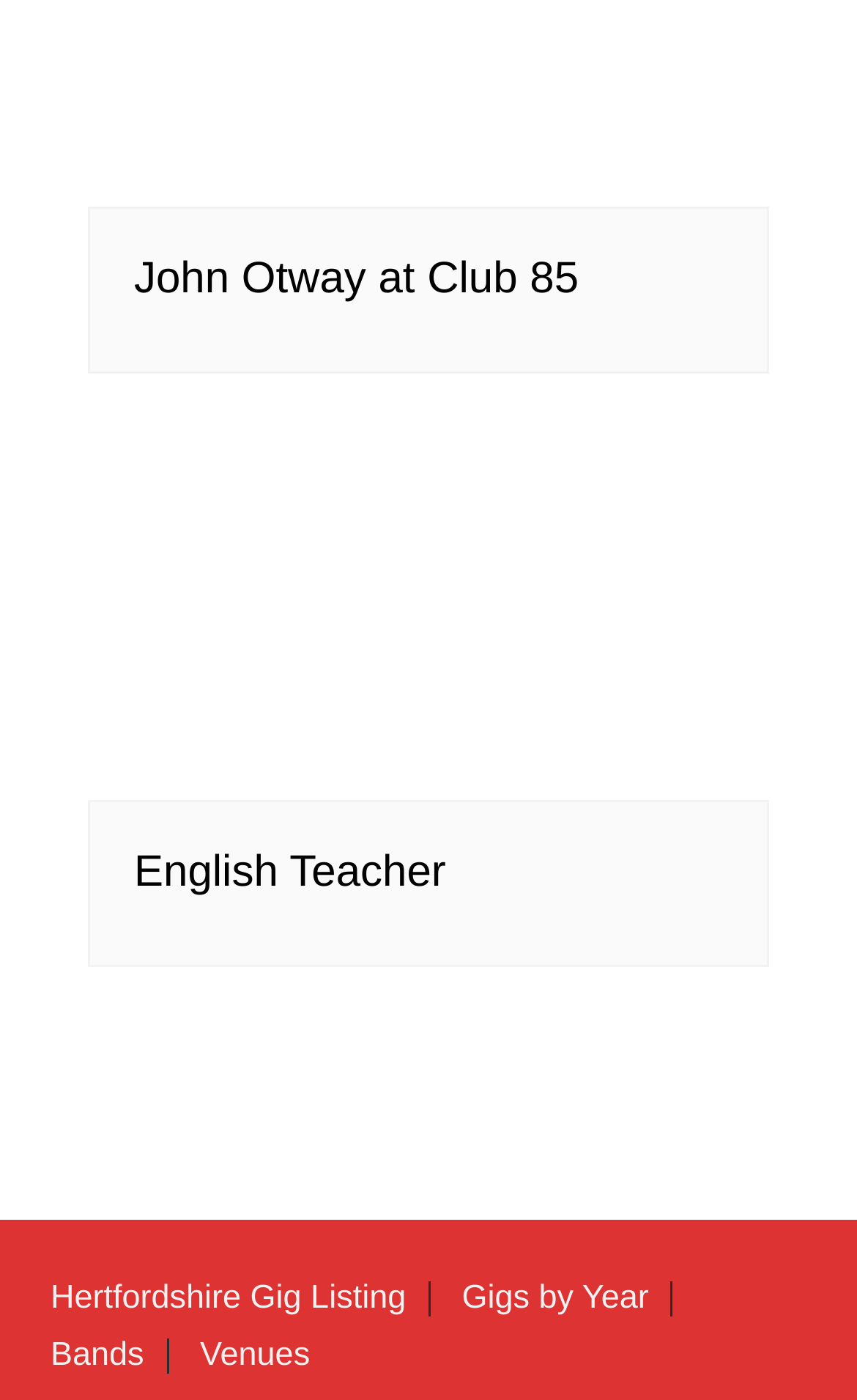Locate the bounding box of the UI element with the following description: "Bands".

[0.059, 0.956, 0.196, 0.981]